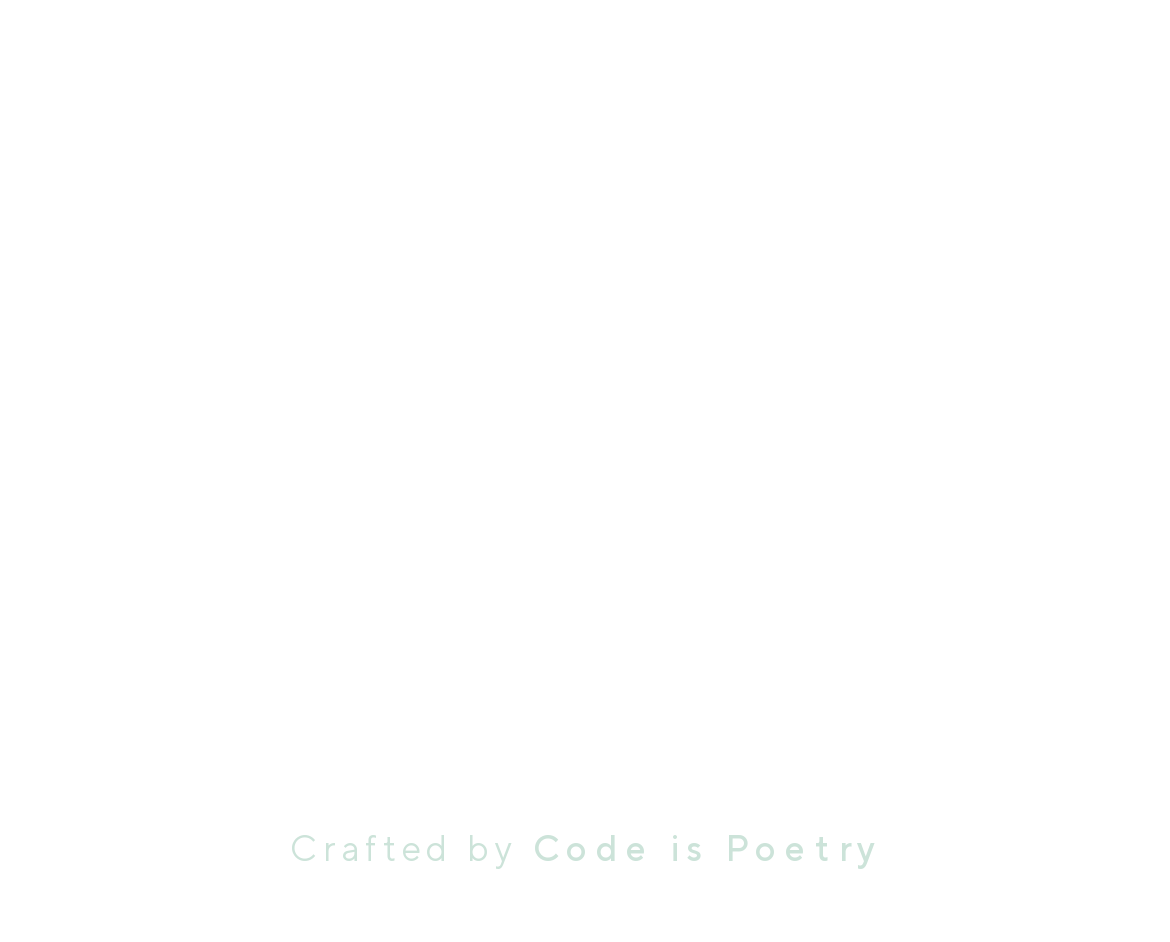Determine the bounding box for the HTML element described here: "alt="01"". The coordinates should be given as [left, top, right, bottom] with each number being a float between 0 and 1.

[0.103, 0.199, 0.897, 0.775]